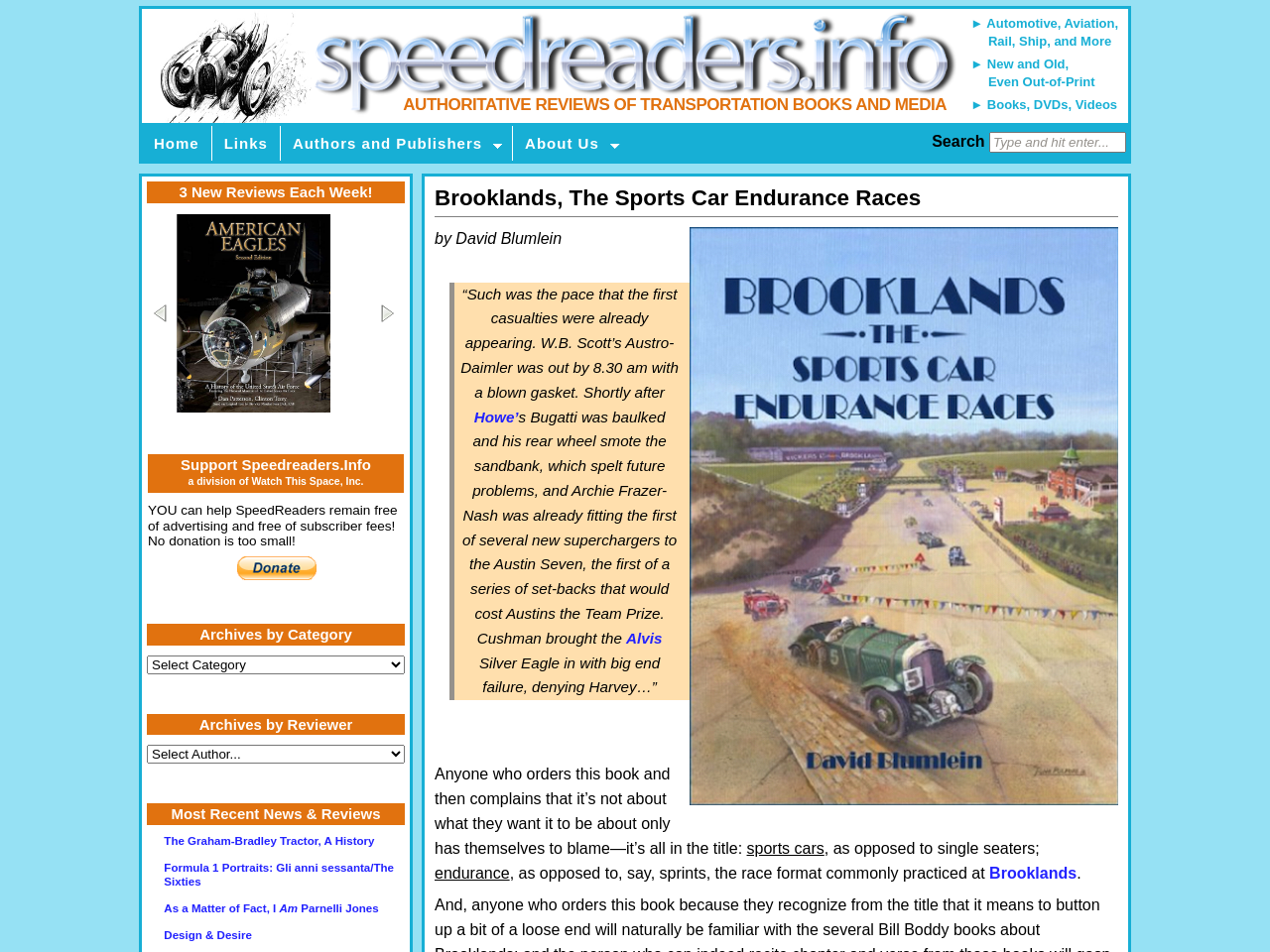Determine which piece of text is the heading of the webpage and provide it.

Brooklands, The Sports Car Endurance Races